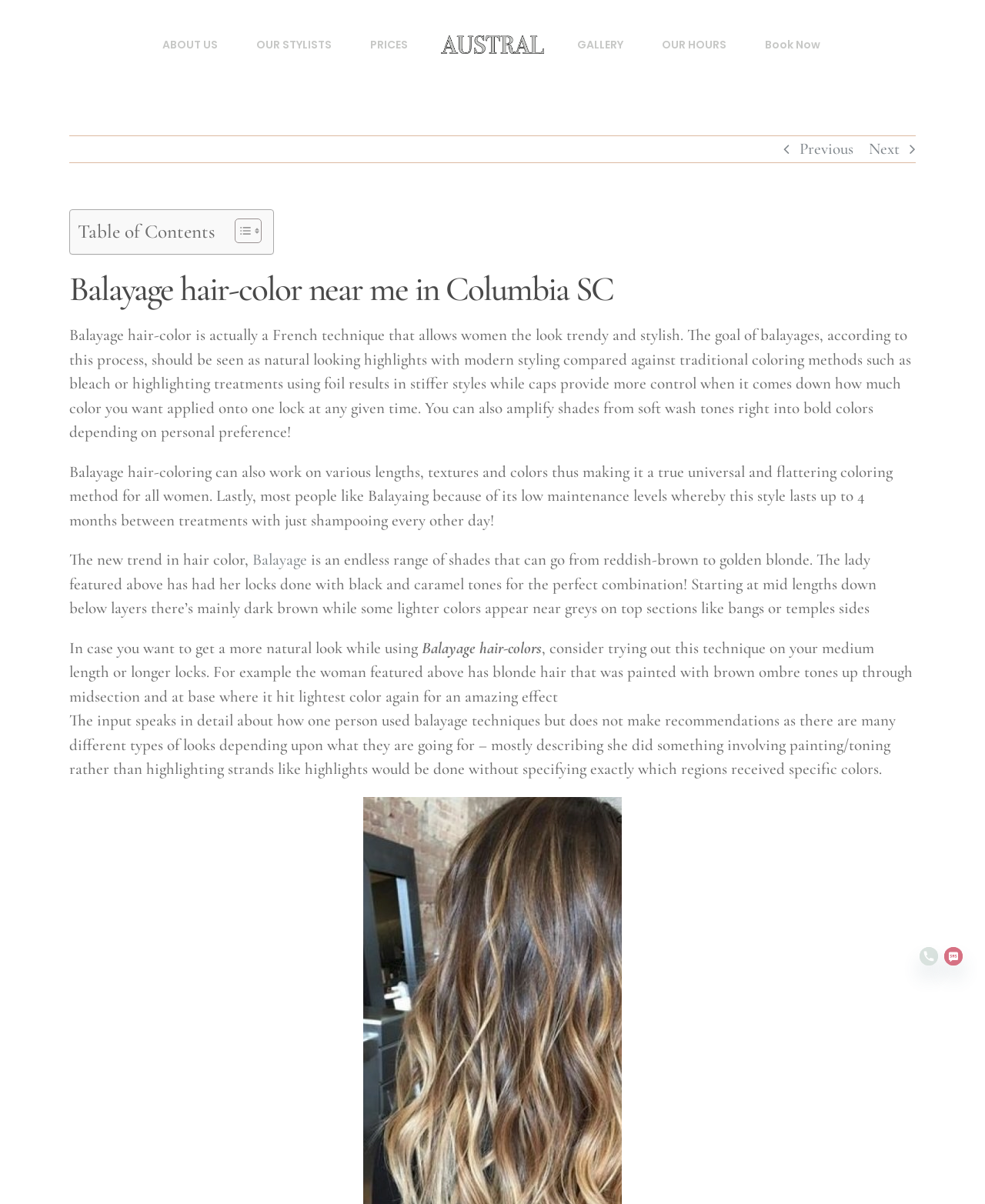Please find and report the bounding box coordinates of the element to click in order to perform the following action: "Click the GALLERY link". The coordinates should be expressed as four float numbers between 0 and 1, in the format [left, top, right, bottom].

[0.567, 0.019, 0.653, 0.055]